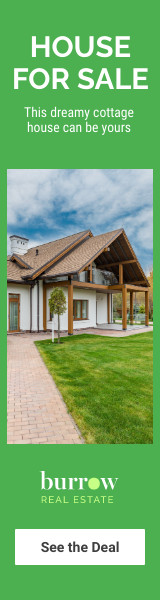Elaborate on the elements present in the image.

This advertisement presents a charming cottage-style house for sale, inviting potential buyers to envision their dream home. The image showcases the house's inviting facade, featuring a well-designed roof and a spacious front yard adorned with manicured grass and a charming walkway. Accompanying the visuals is the text "HOUSE FOR SALE," emphasizing the unique opportunity to own this delightful property. The promotional message, "This dreamy cottage house can be yours," adds a touch of aspiration, while the branding "burrow real estate" positions the company as a trusted source for real estate needs. The bright green background enhances the inviting nature of the advertisement, encouraging viewers to take action with a clear call to "See the Deal."